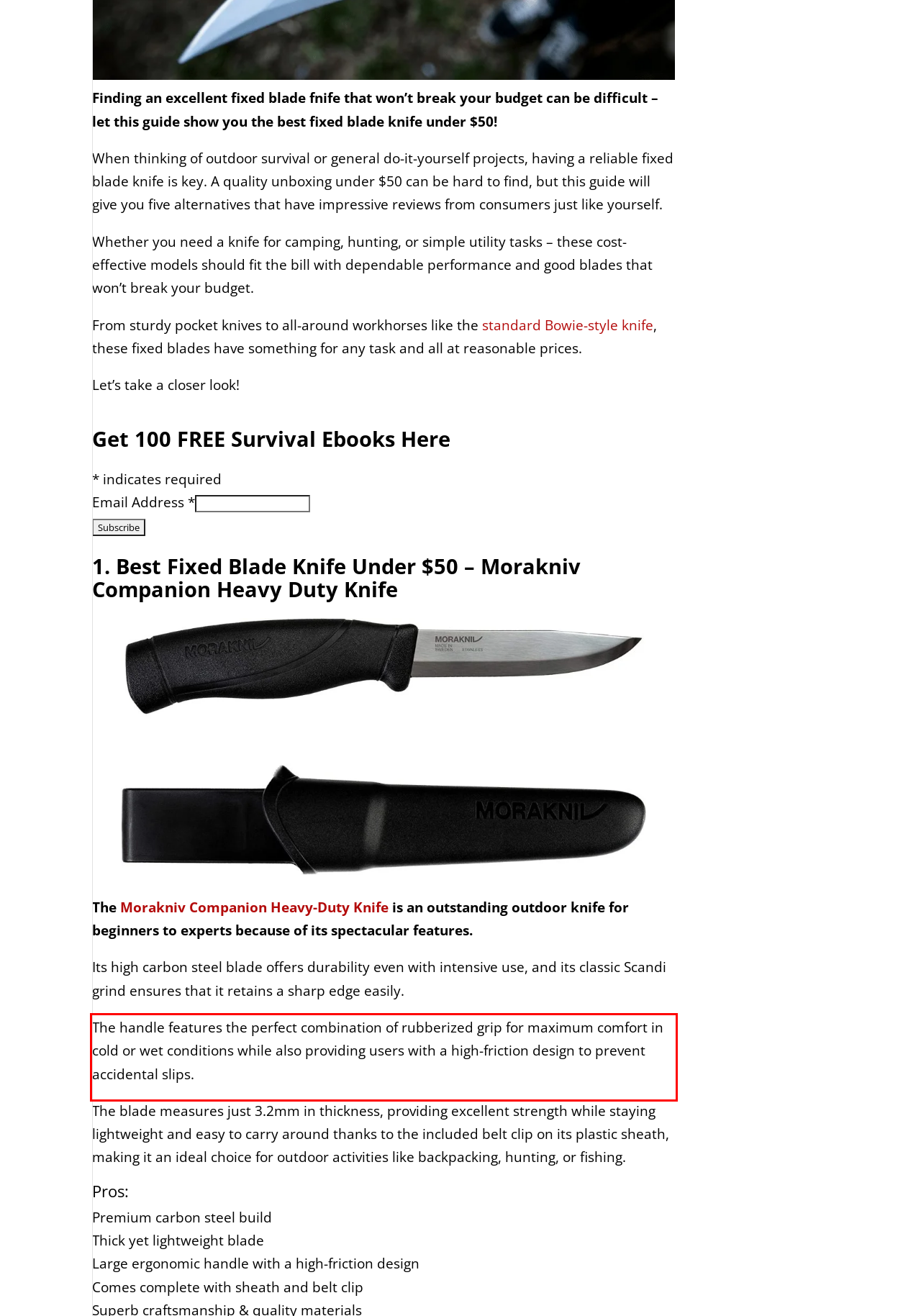You are provided with a screenshot of a webpage that includes a UI element enclosed in a red rectangle. Extract the text content inside this red rectangle.

The handle features the perfect combination of rubberized grip for maximum comfort in cold or wet conditions while also providing users with a high-friction design to prevent accidental slips.